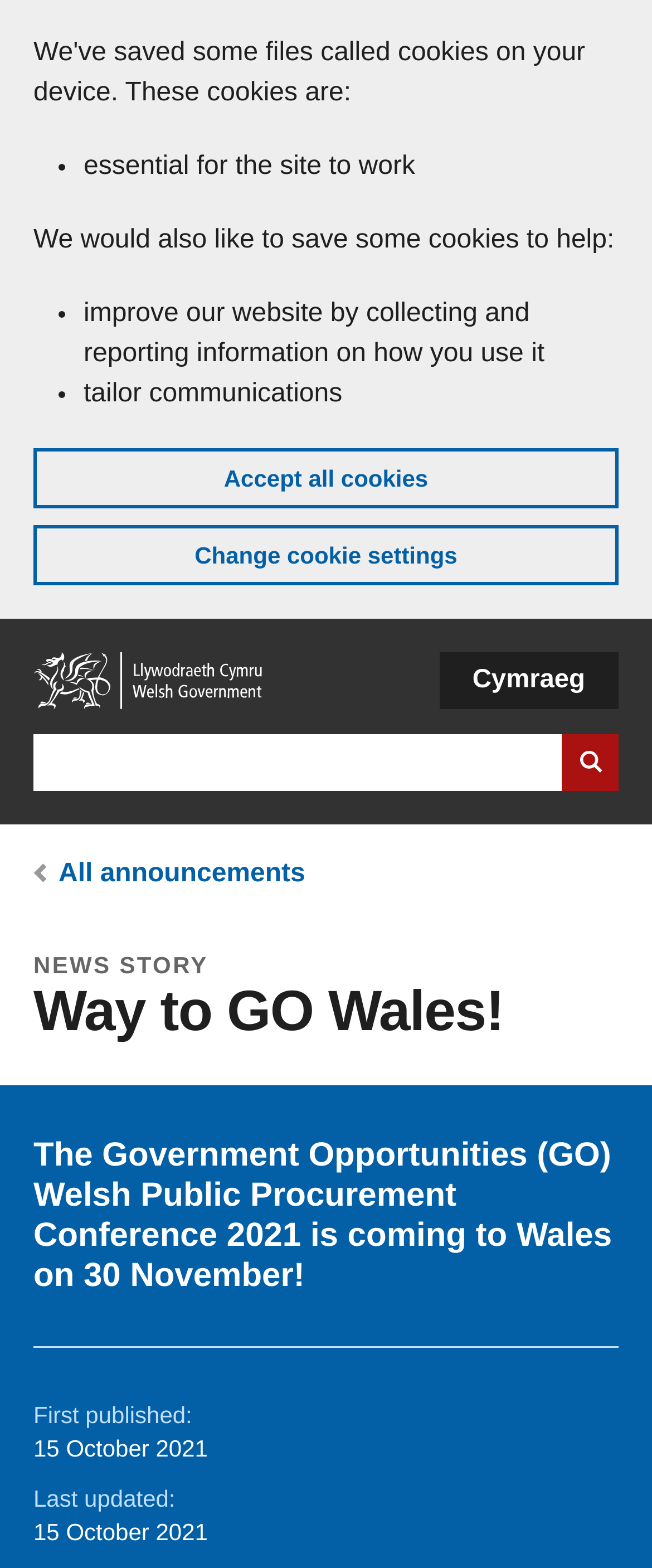What is the purpose of the conference?
Please give a detailed and thorough answer to the question, covering all relevant points.

Based on the webpage content, the Government Opportunities (GO) Welsh Public Procurement Conference 2021 is coming to Wales on 30 November, which implies that the purpose of the conference is related to public procurement.